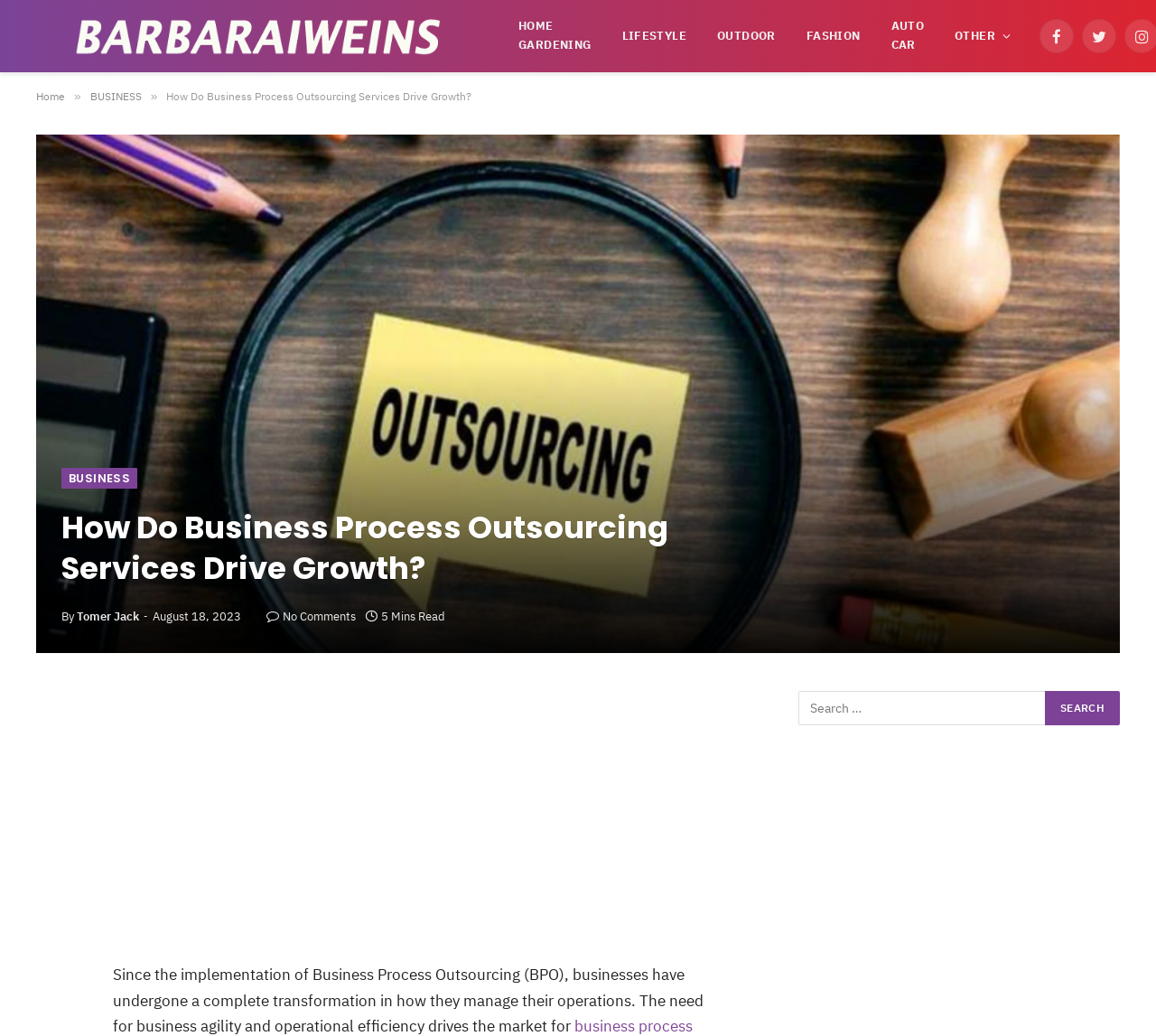Specify the bounding box coordinates of the area to click in order to follow the given instruction: "Search for something."

[0.691, 0.667, 0.969, 0.7]